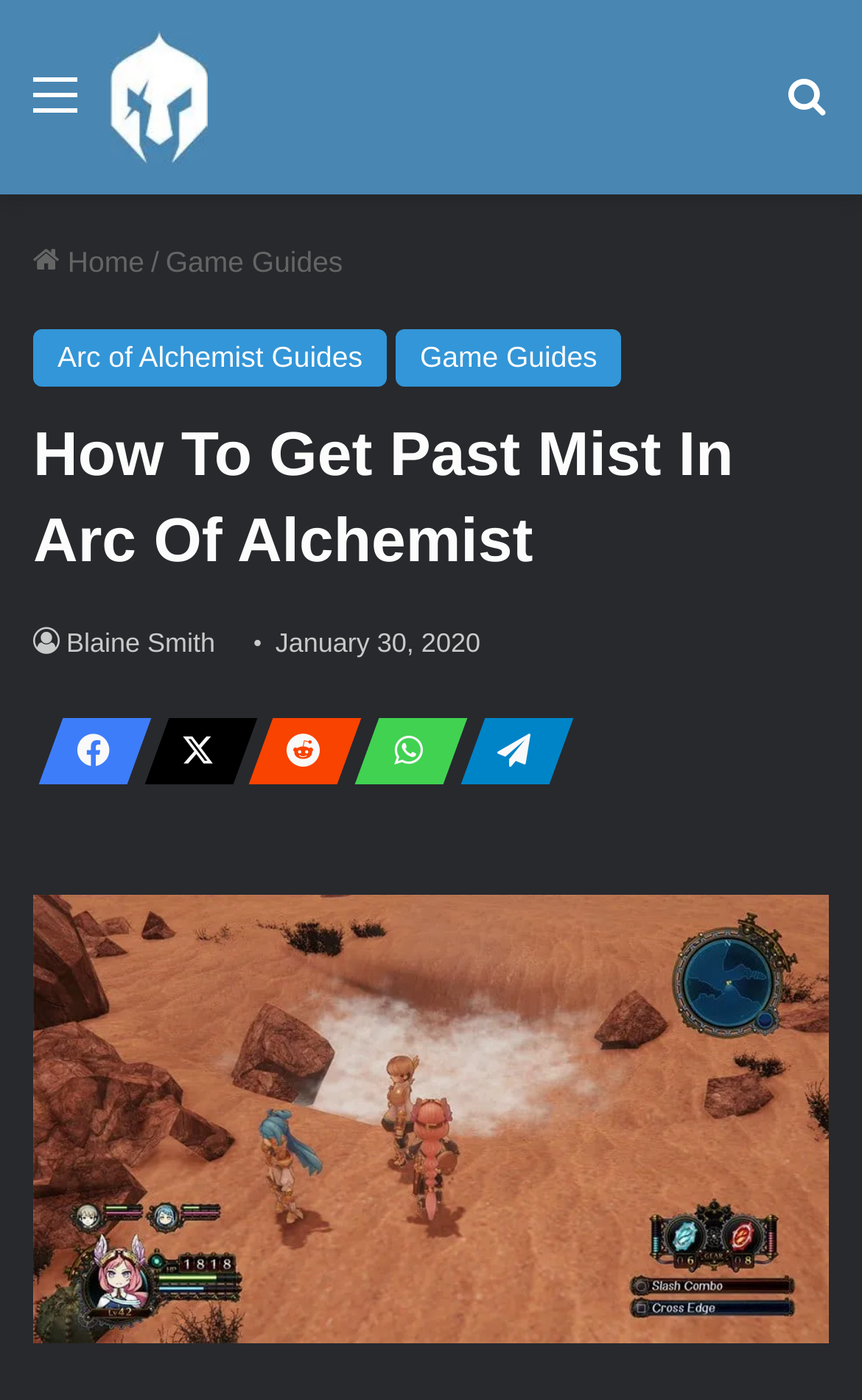Determine the bounding box coordinates for the region that must be clicked to execute the following instruction: "View Arc of Alchemist Guides".

[0.038, 0.235, 0.449, 0.276]